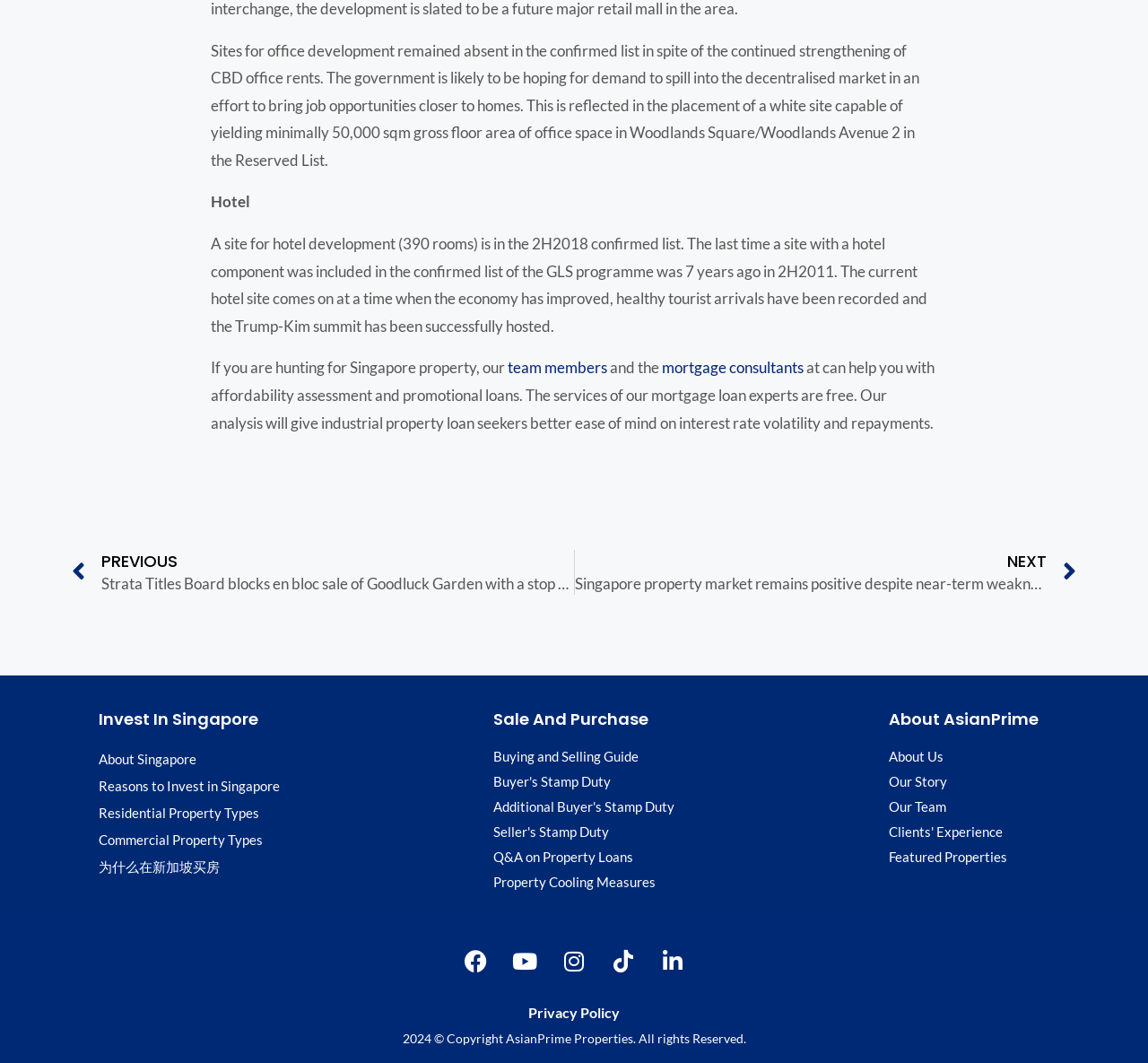What is the purpose of the webpage?
Please provide a comprehensive answer based on the contents of the image.

Based on the content and structure of the webpage, it appears to be a informational webpage about Singapore property, providing resources and guides for those interested in investing in or purchasing property in Singapore.